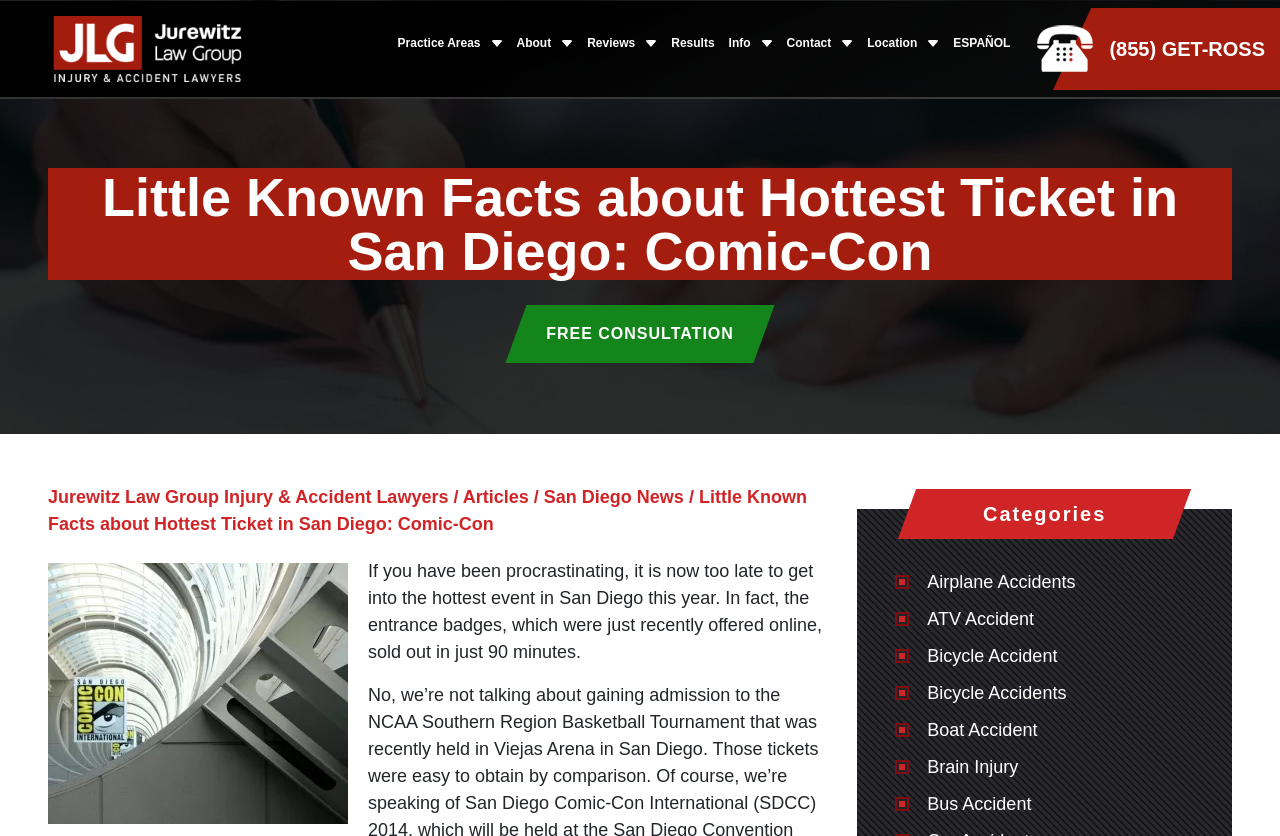Please give a one-word or short phrase response to the following question: 
What is the topic of the article?

Comic-Con